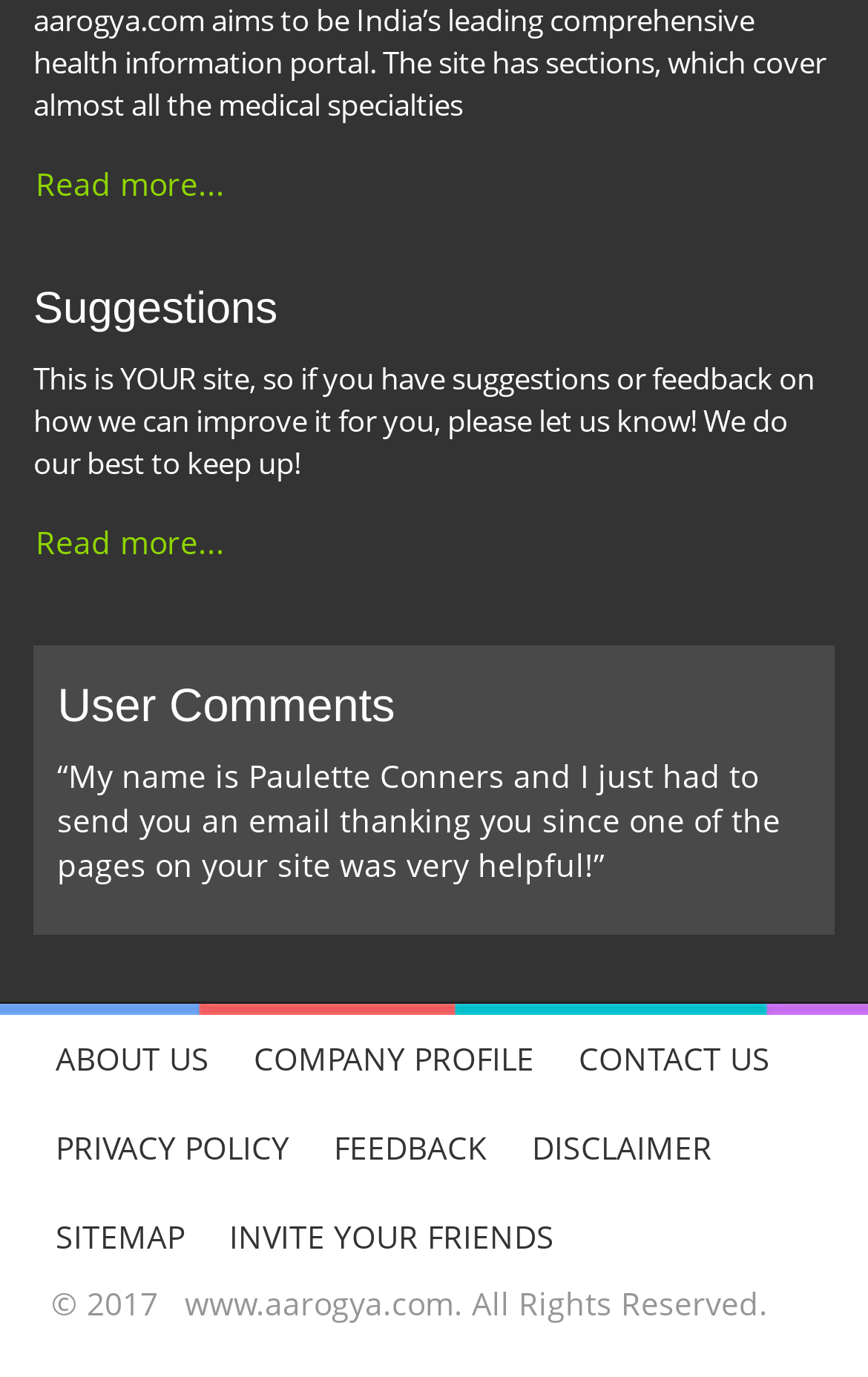What is the name of the person who provided a testimonial?
Using the image, provide a concise answer in one word or a short phrase.

Paulette Conners